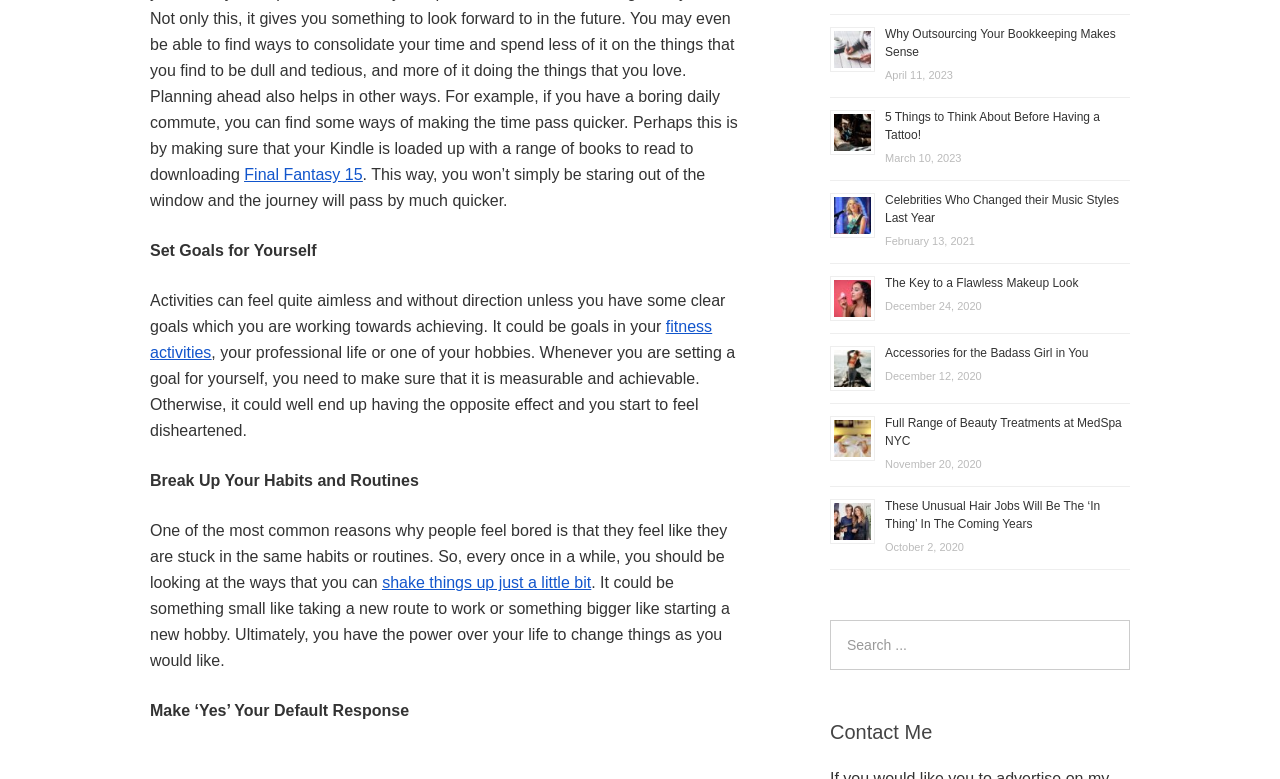Pinpoint the bounding box coordinates of the clickable area necessary to execute the following instruction: "Check 'Contact Me'". The coordinates should be given as four float numbers between 0 and 1, namely [left, top, right, bottom].

[0.648, 0.924, 0.883, 0.955]